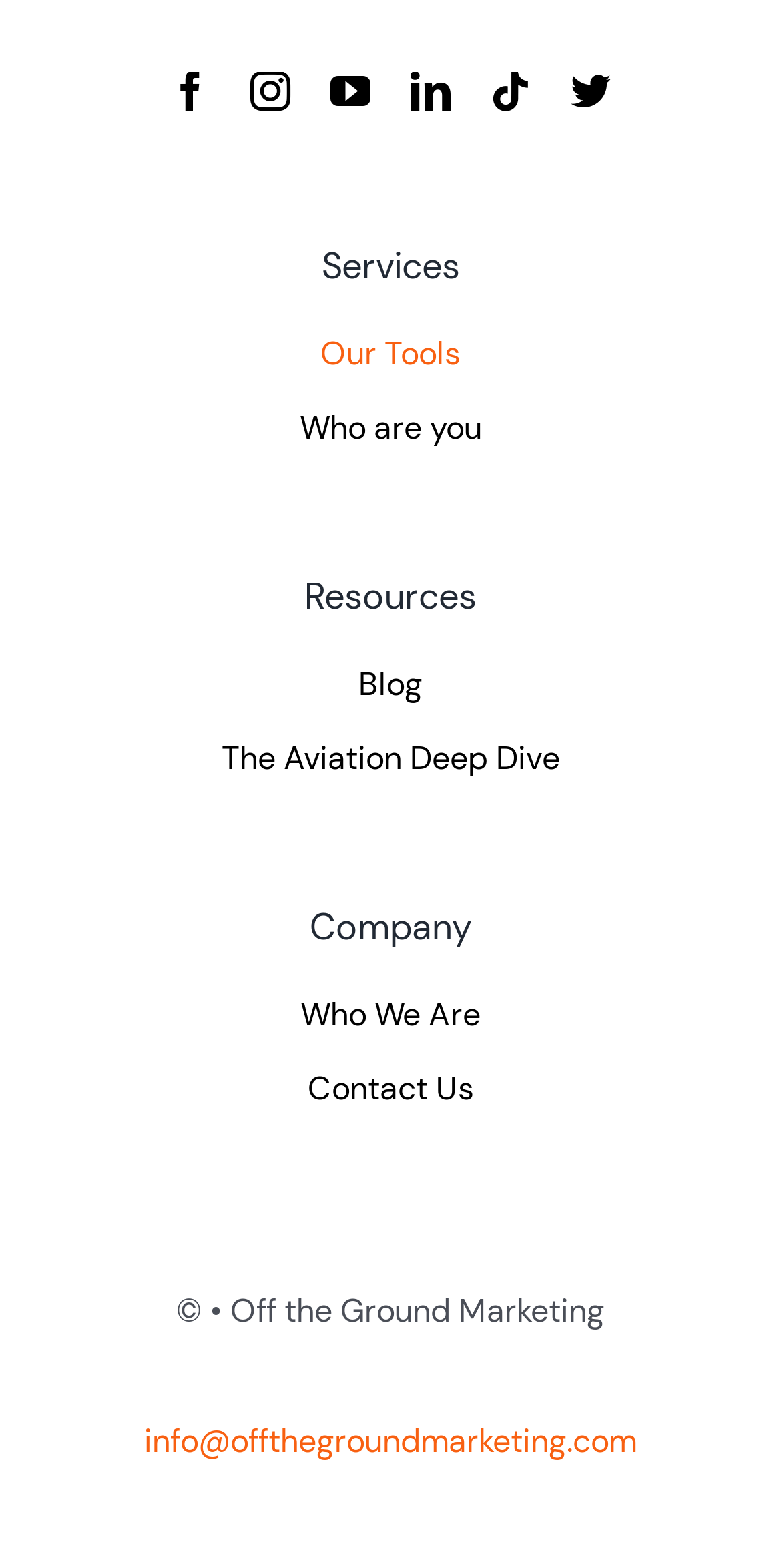Find the bounding box coordinates of the clickable area required to complete the following action: "explore services".

[0.077, 0.154, 0.923, 0.188]